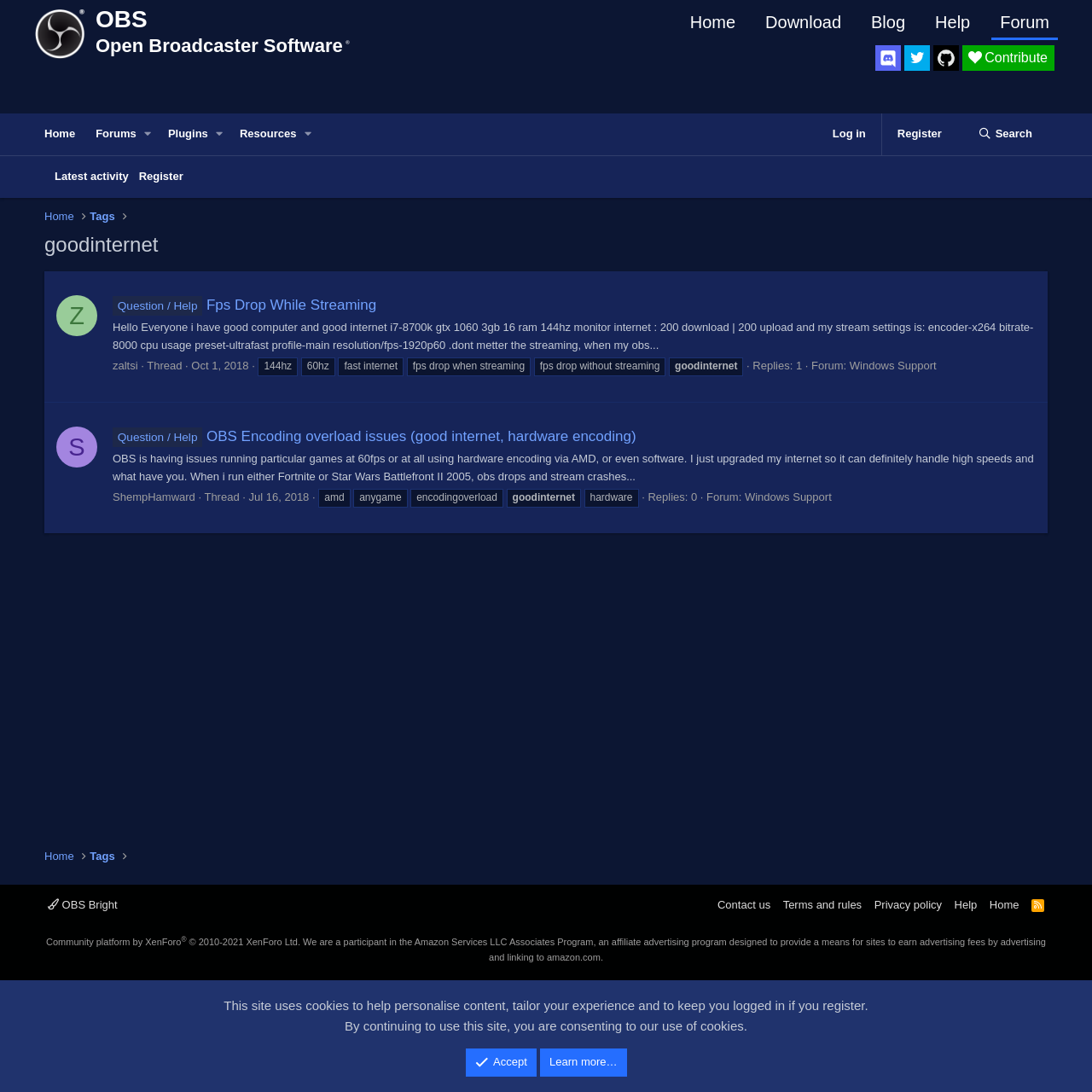Determine the bounding box coordinates for the element that should be clicked to follow this instruction: "Click on the OBS Forums link". The coordinates should be given as four float numbers between 0 and 1, in the format [left, top, right, bottom].

[0.031, 0.038, 0.078, 0.052]